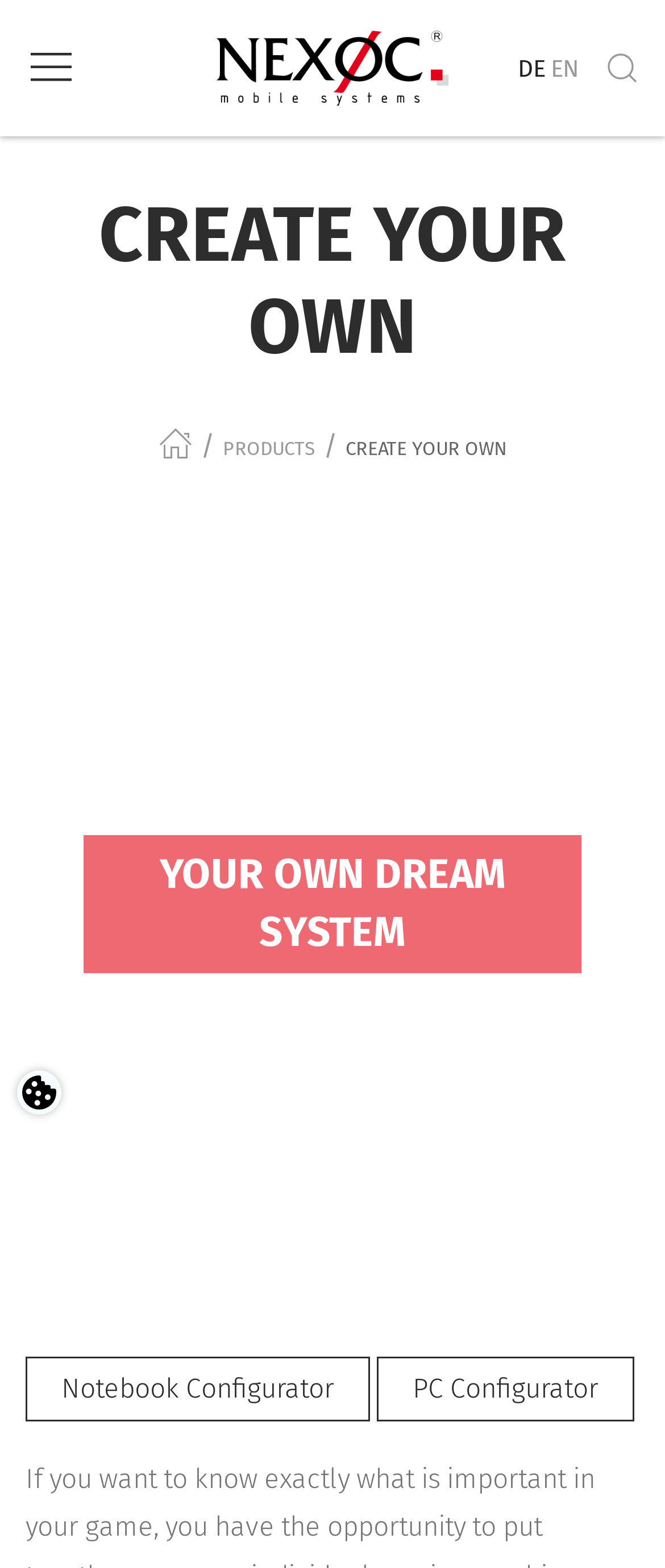Using the description: "de", determine the UI element's bounding box coordinates. Ensure the coordinates are in the format of four float numbers between 0 and 1, i.e., [left, top, right, bottom].

[0.778, 0.034, 0.819, 0.053]